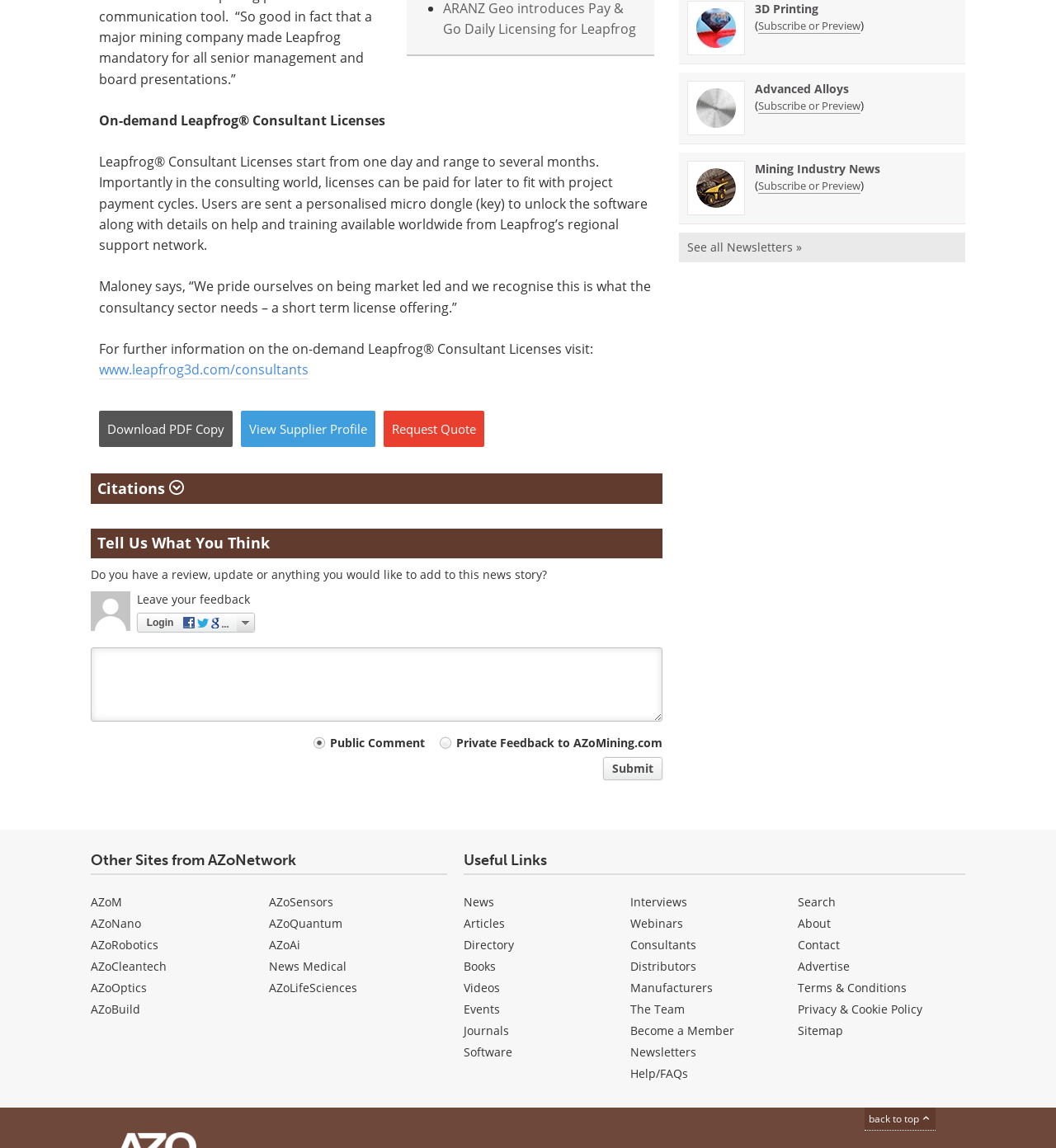Refer to the image and provide an in-depth answer to the question: 
What is the name of the consultant license?

The webpage mentions 'On-demand Leapfrog Consultant Licenses' at the top, which suggests that the name of the consultant license is Leapfrog Consultant Licenses.